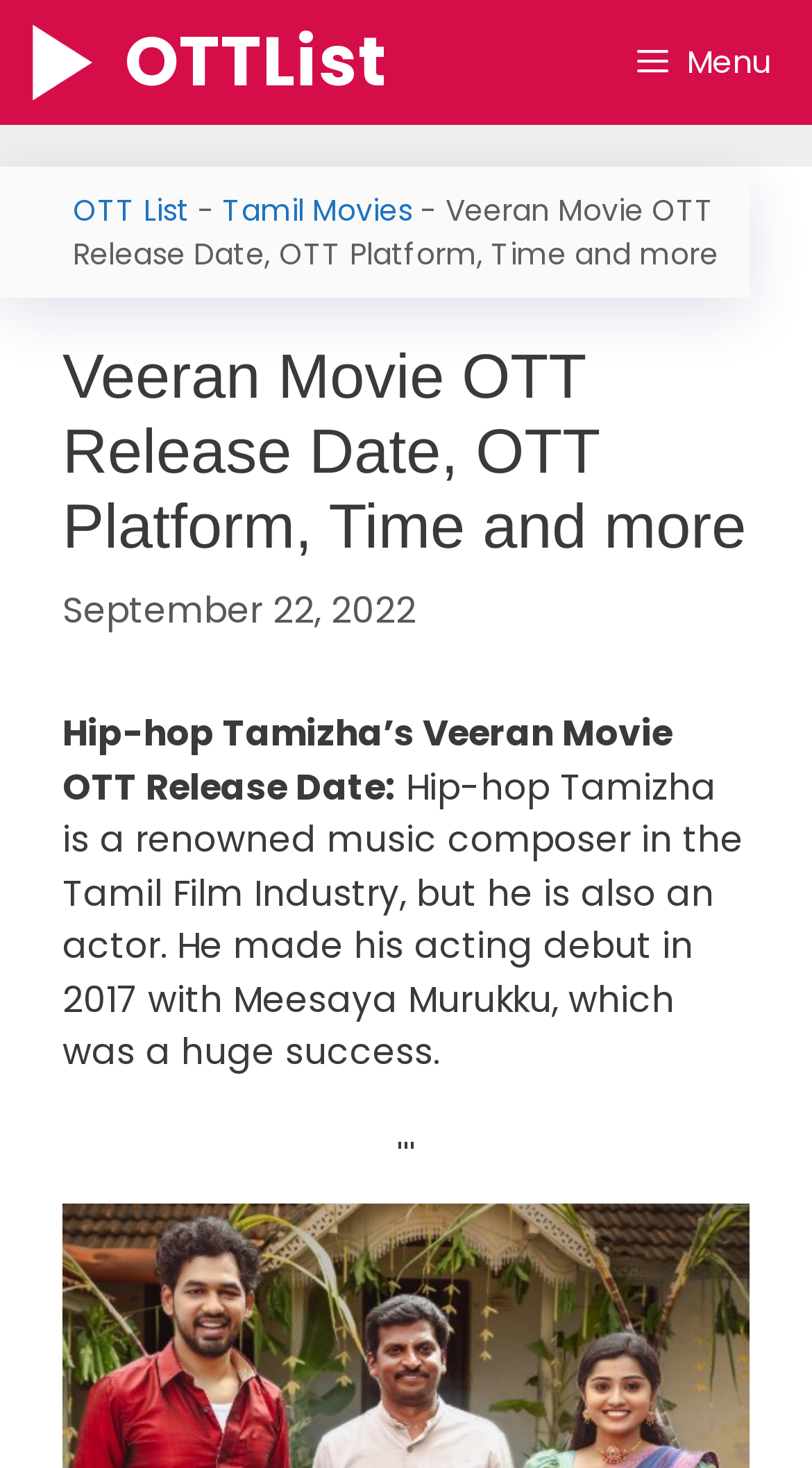Use one word or a short phrase to answer the question provided: 
What type of movies is Veeran Movie categorized as?

Tamil Movies